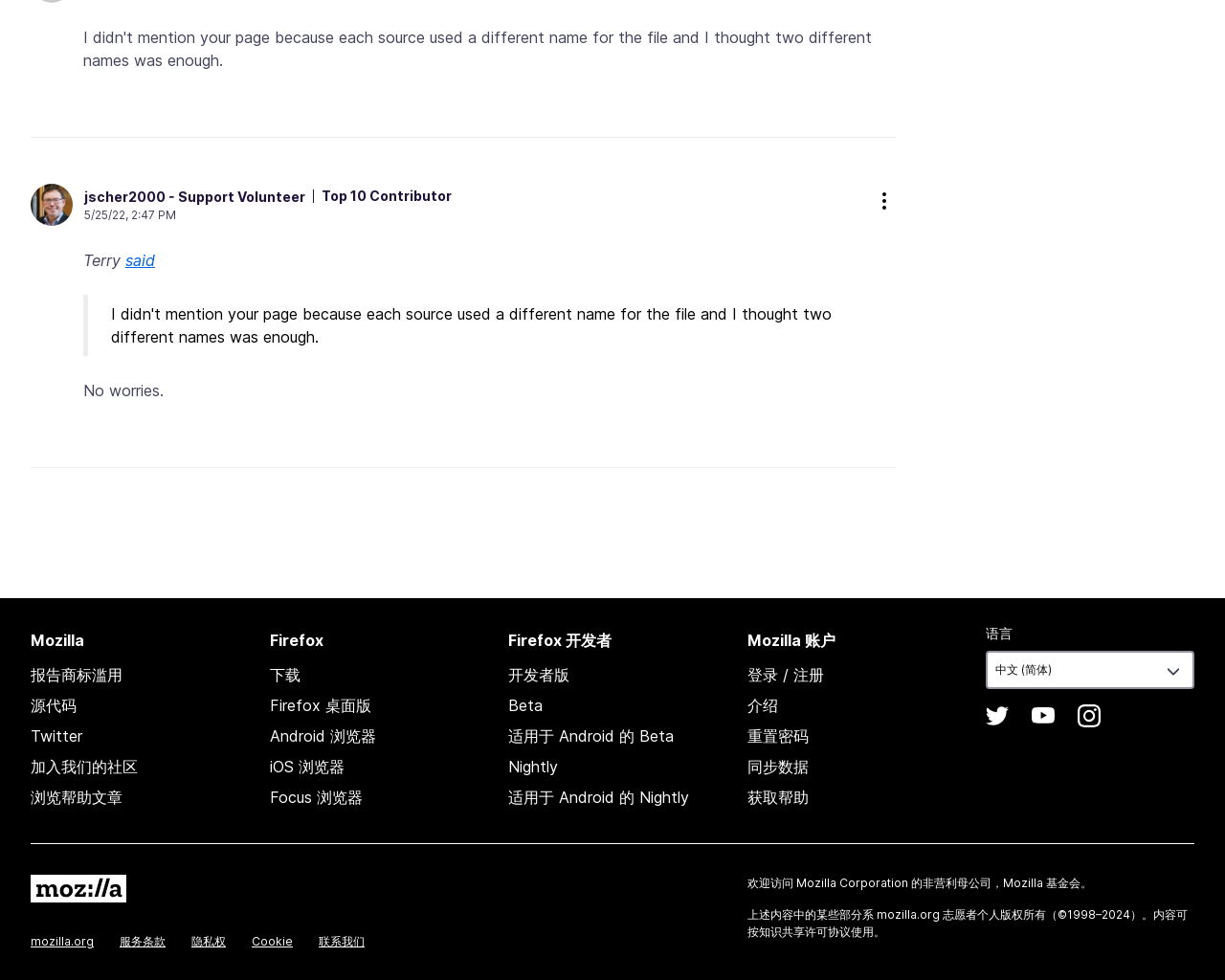Provide the bounding box coordinates of the area you need to click to execute the following instruction: "Click on the 'more options' button".

[0.712, 0.194, 0.731, 0.217]